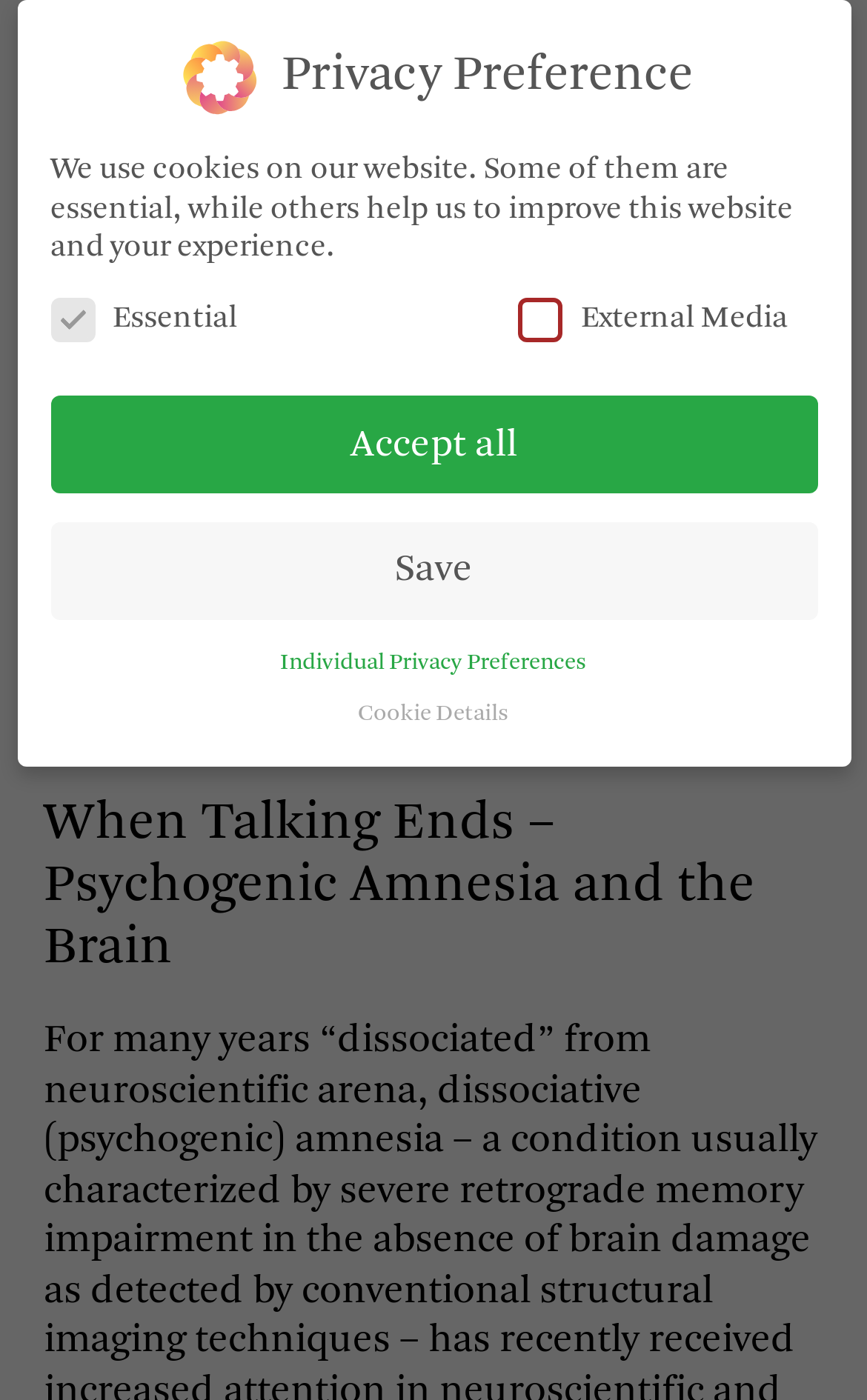Show the bounding box coordinates of the region that should be clicked to follow the instruction: "Learn more about Angelica Staniloiu."

[0.05, 0.389, 0.95, 0.434]